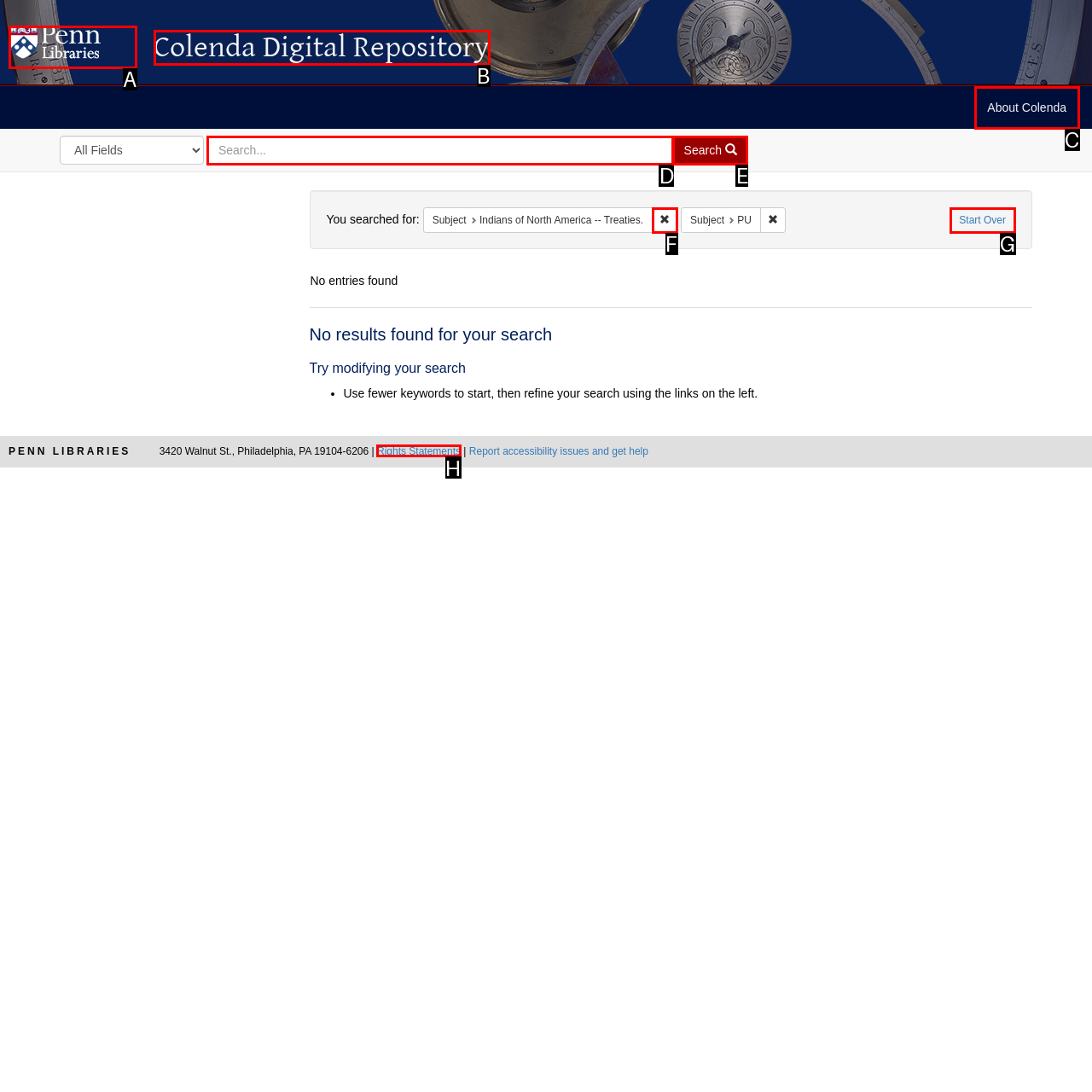Tell me which one HTML element best matches the description: Colenda Digital Repository Answer with the option's letter from the given choices directly.

A